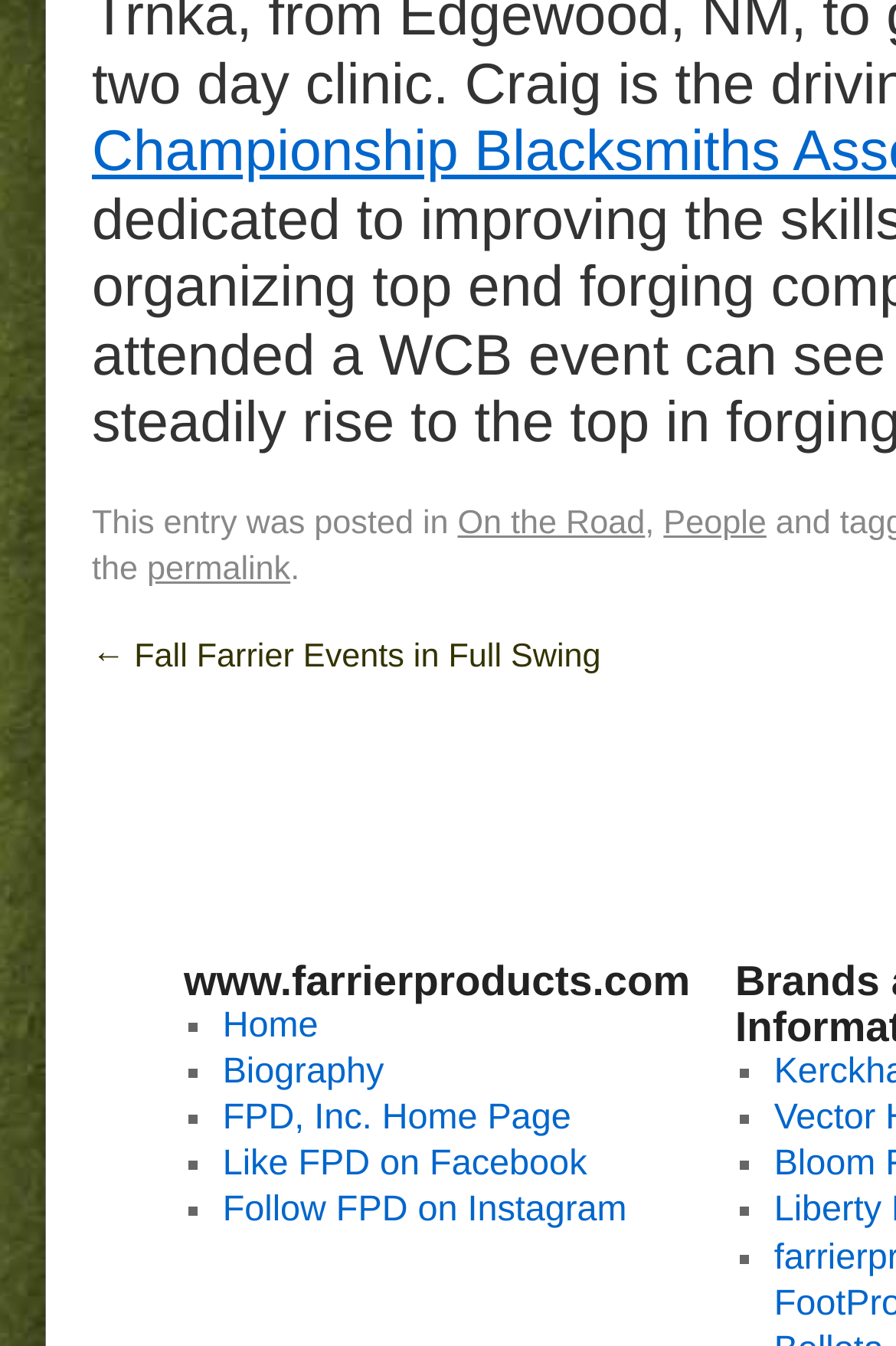Find the bounding box coordinates of the clickable element required to execute the following instruction: "go to People page". Provide the coordinates as four float numbers between 0 and 1, i.e., [left, top, right, bottom].

[0.74, 0.376, 0.855, 0.403]